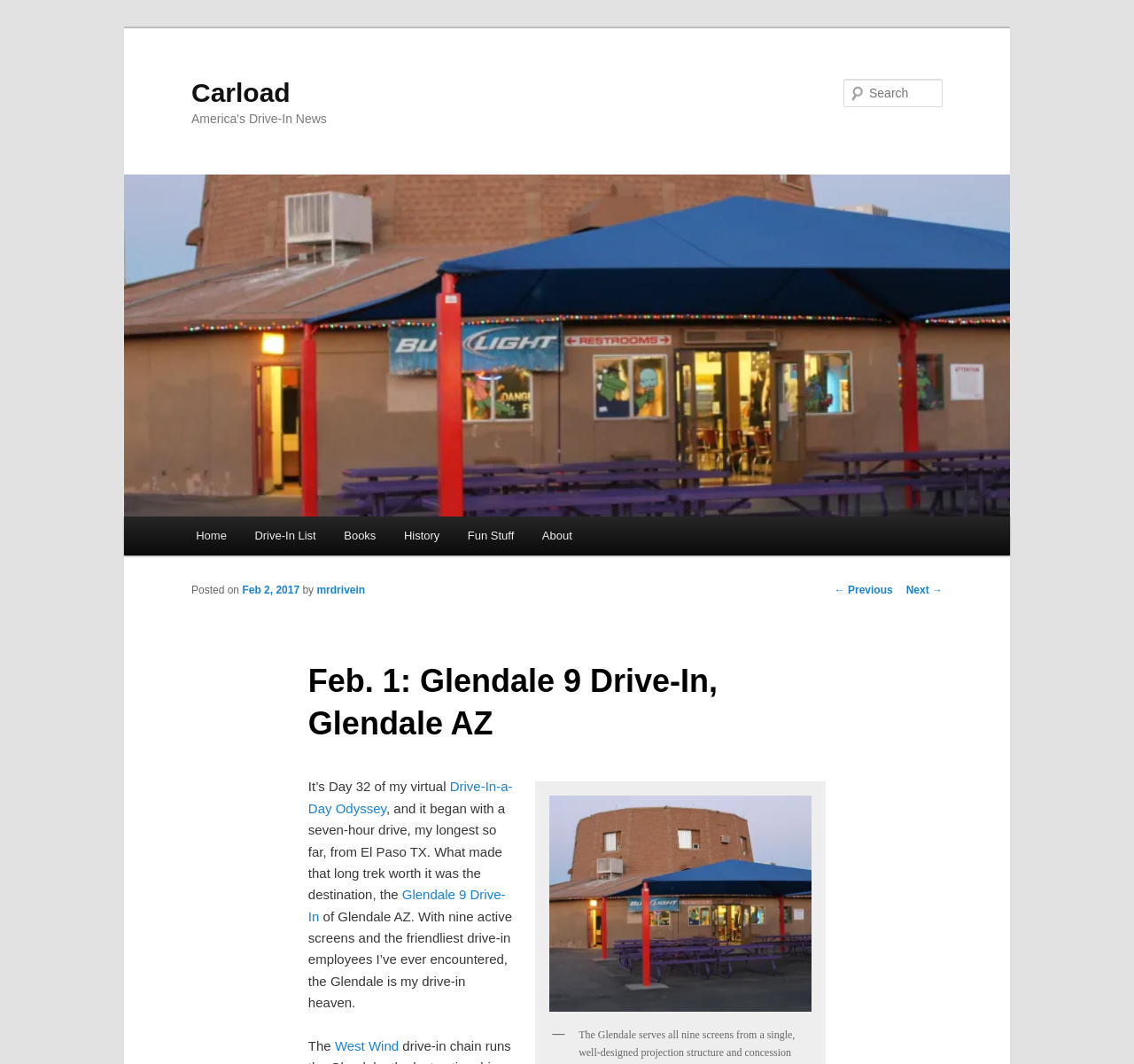Provide the bounding box coordinates for the area that should be clicked to complete the instruction: "Read about Drive-In List".

[0.225, 0.497, 0.279, 0.51]